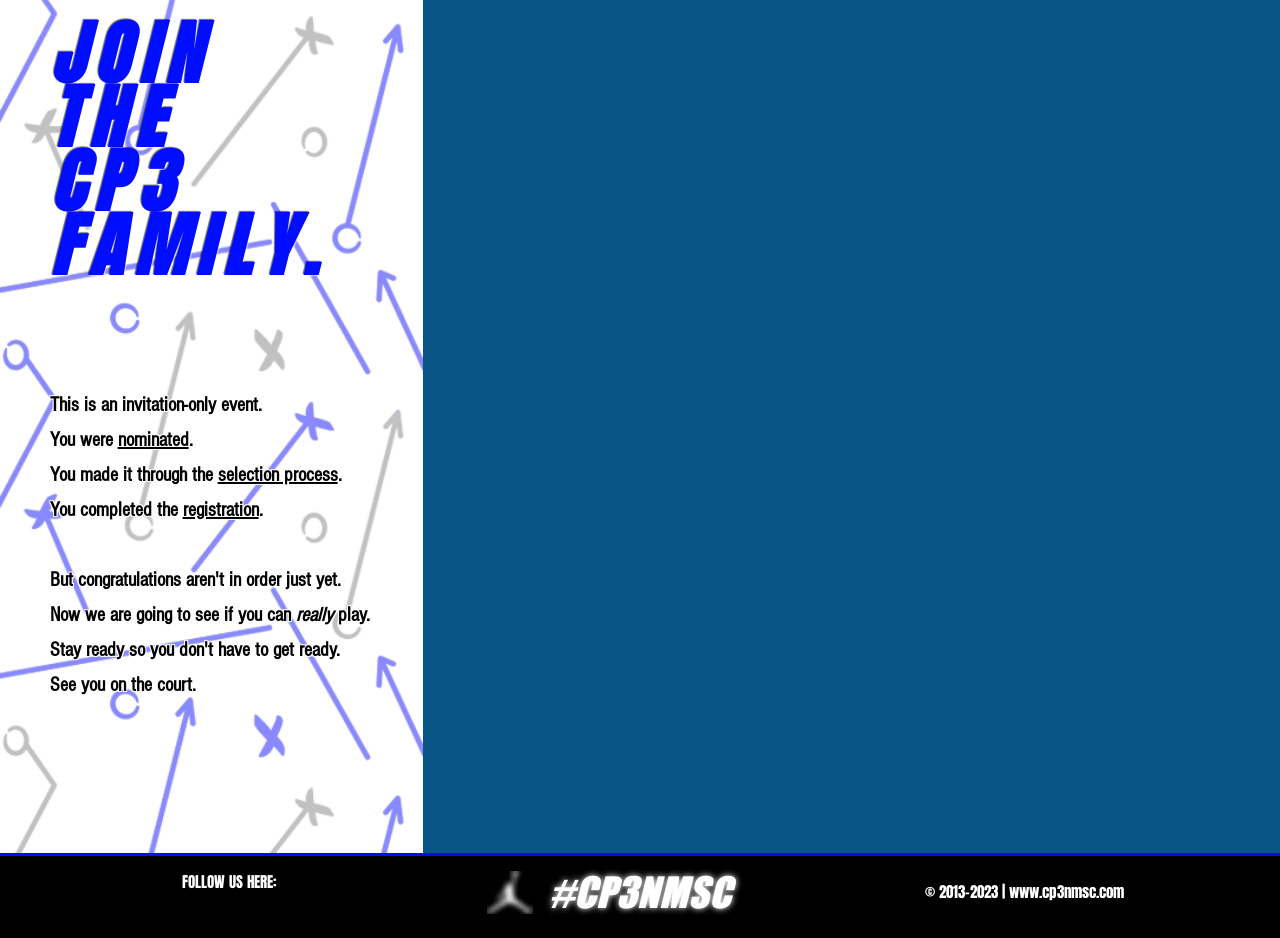What is the name of the website mentioned at the bottom of the webpage?
Based on the content of the image, thoroughly explain and answer the question.

The webpage has a footer section that mentions '© 2013-2023 | www.cp3nmsc.com' which suggests that www.cp3nmsc.com is the website being referred to.